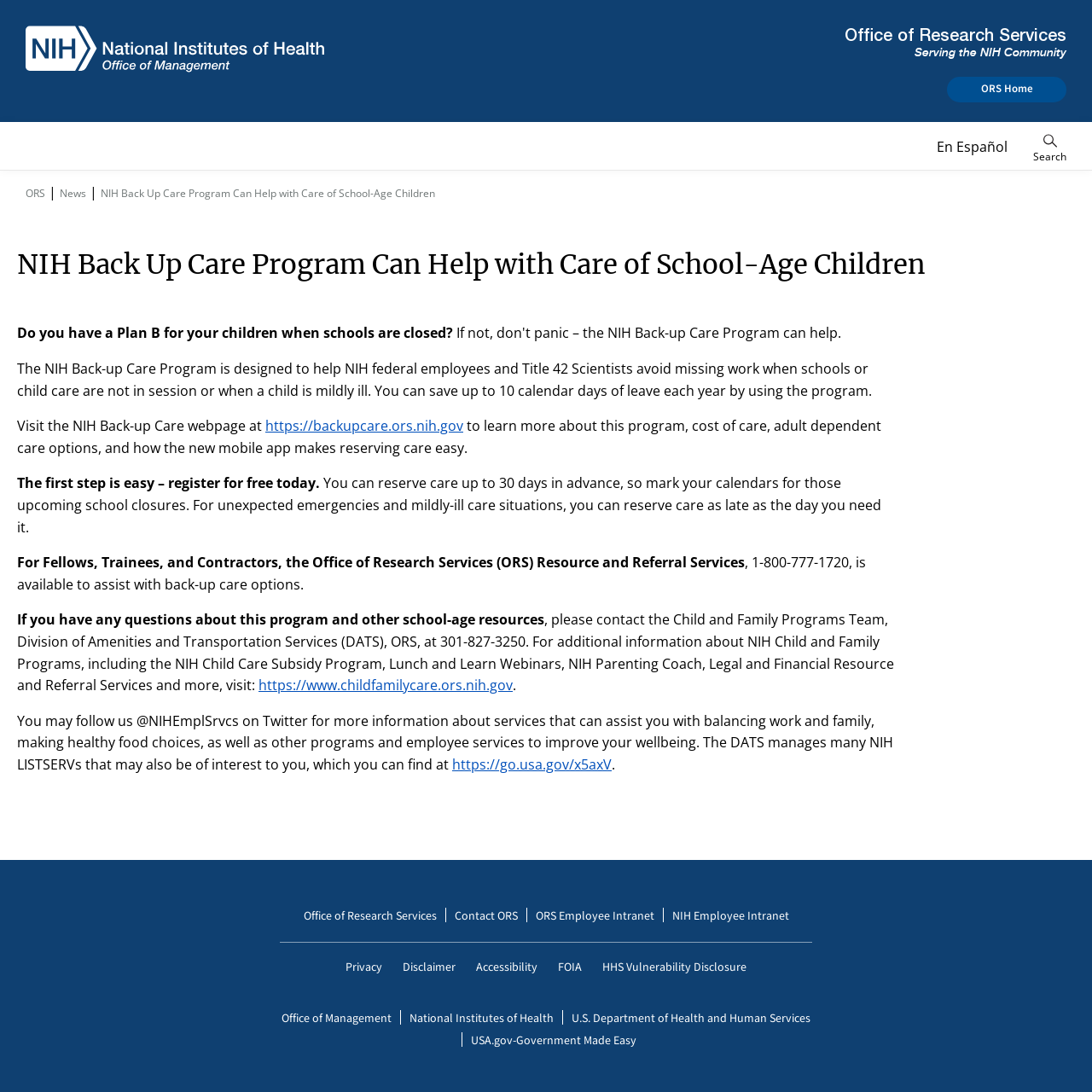Please respond to the question using a single word or phrase:
How can Fellows, Trainees, and Contractors get assistance with back-up care options?

By contacting ORS Resource and Referral Services